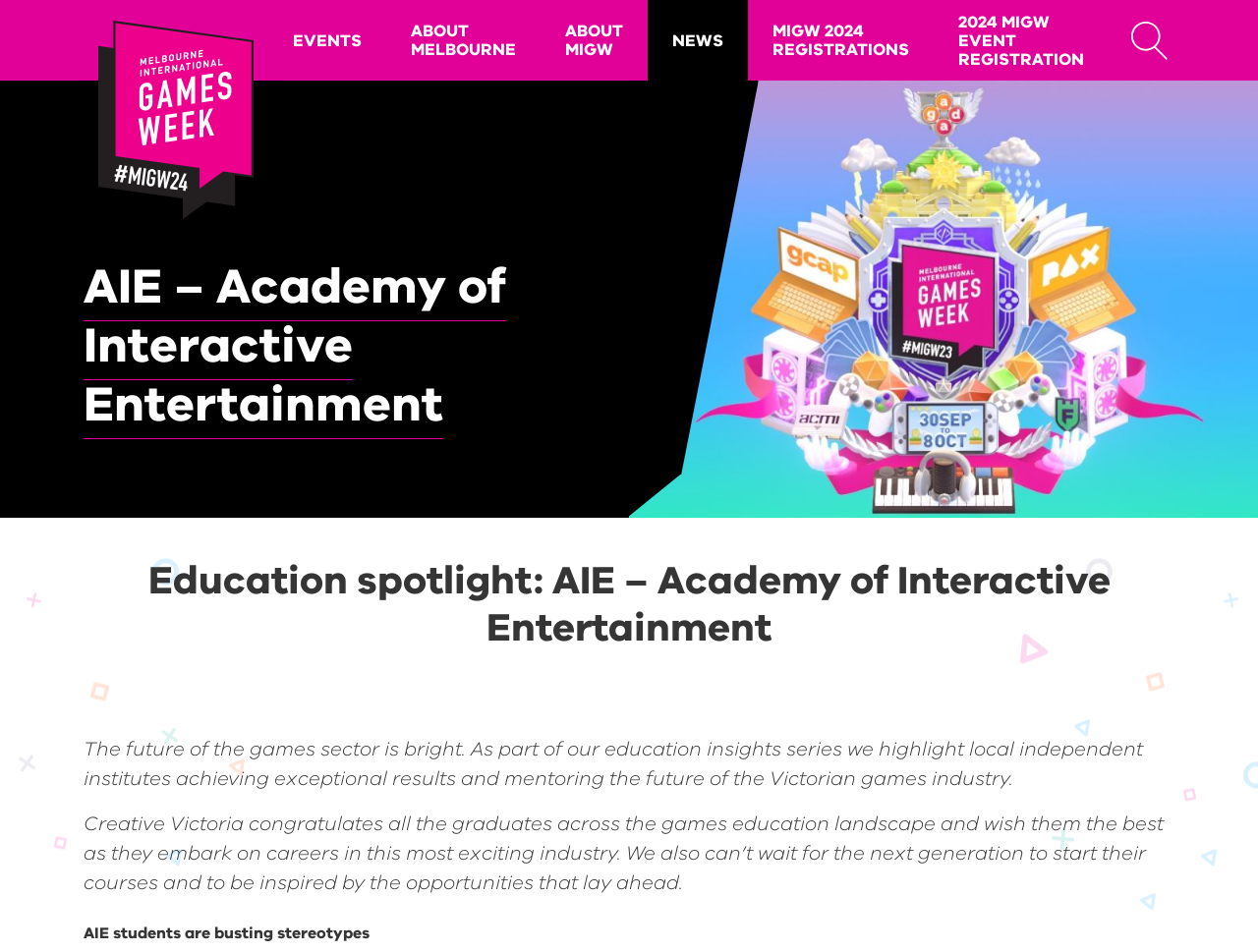What is the main topic of the highlighted text?
Please give a detailed answer to the question using the information shown in the image.

The highlighted text is 'AIE students are busting stereotypes' at coordinates [0.066, 0.969, 0.294, 0.992], which suggests that the main topic is about AIE students.